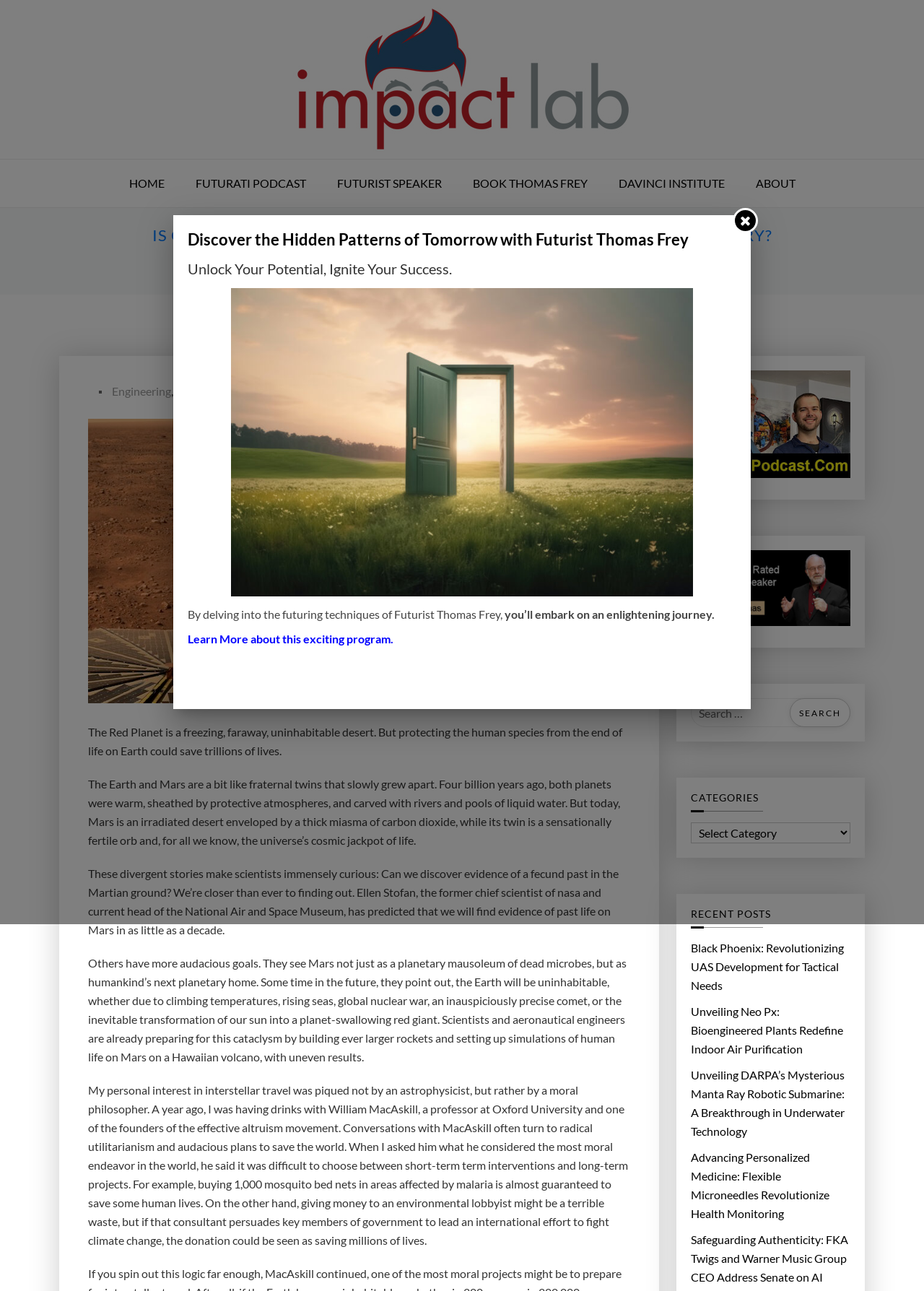How many recent posts are listed?
Using the image as a reference, give an elaborate response to the question.

I found the heading 'RECENT POSTS' and counted the links below it, which are 'Black Phoenix: Revolutionizing UAS Development for Tactical Needs', 'Unveiling Neo Px: Bioengineered Plants Redefine Indoor Air Purification', 'Unveiling DARPA’s Mysterious Manta Ray Robotic Submarine: A Breakthrough in Underwater Technology', and 'Advancing Personalized Medicine: Flexible Microneedles Revolutionize Health Monitoring'. There are 4 recent posts listed.